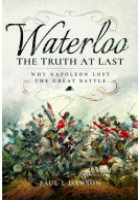Provide a short answer using a single word or phrase for the following question: 
What is the Battle of Waterloo about?

Napoleon's defeat